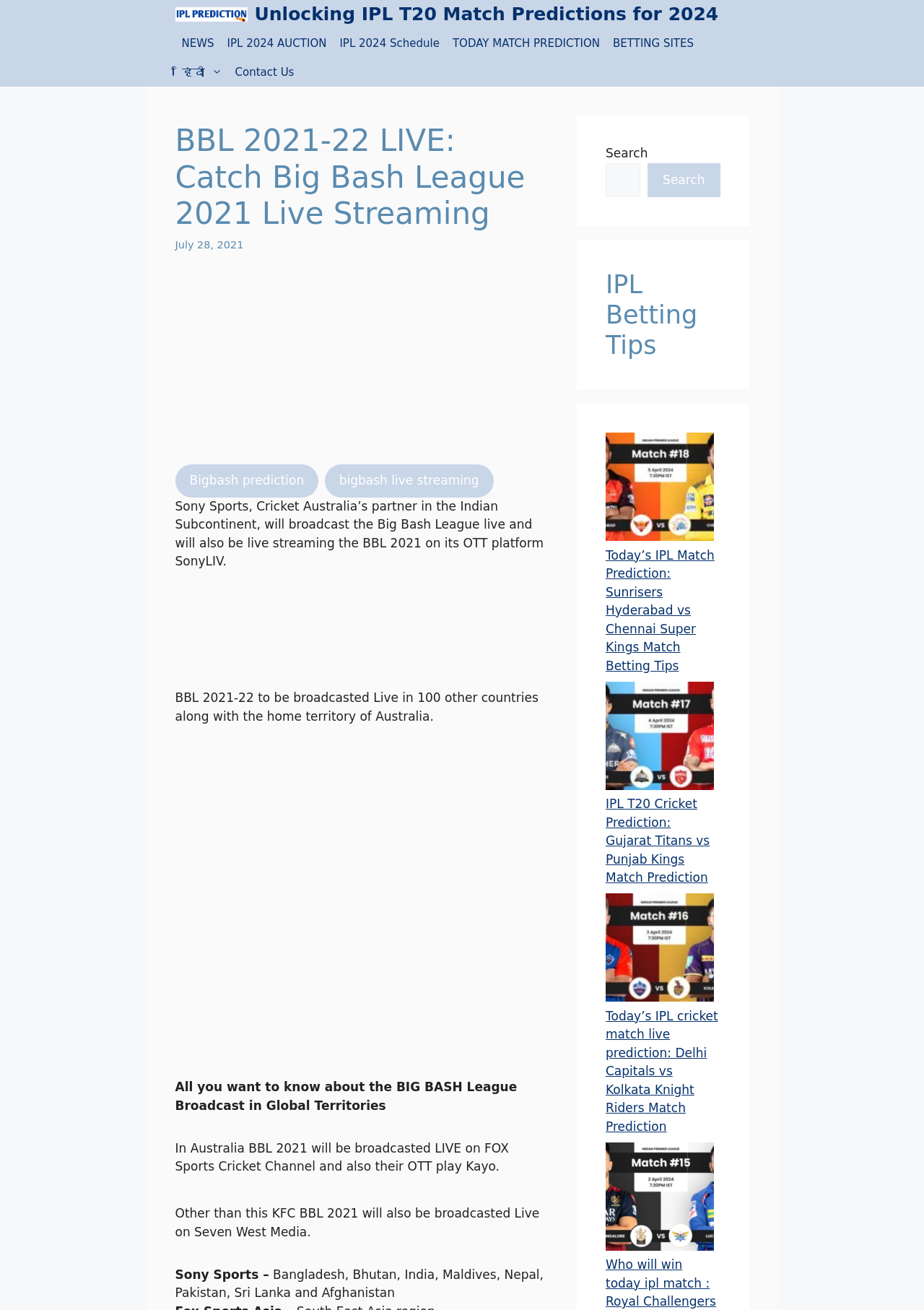Respond to the question below with a single word or phrase:
What is the date of the article?

July 28, 2021